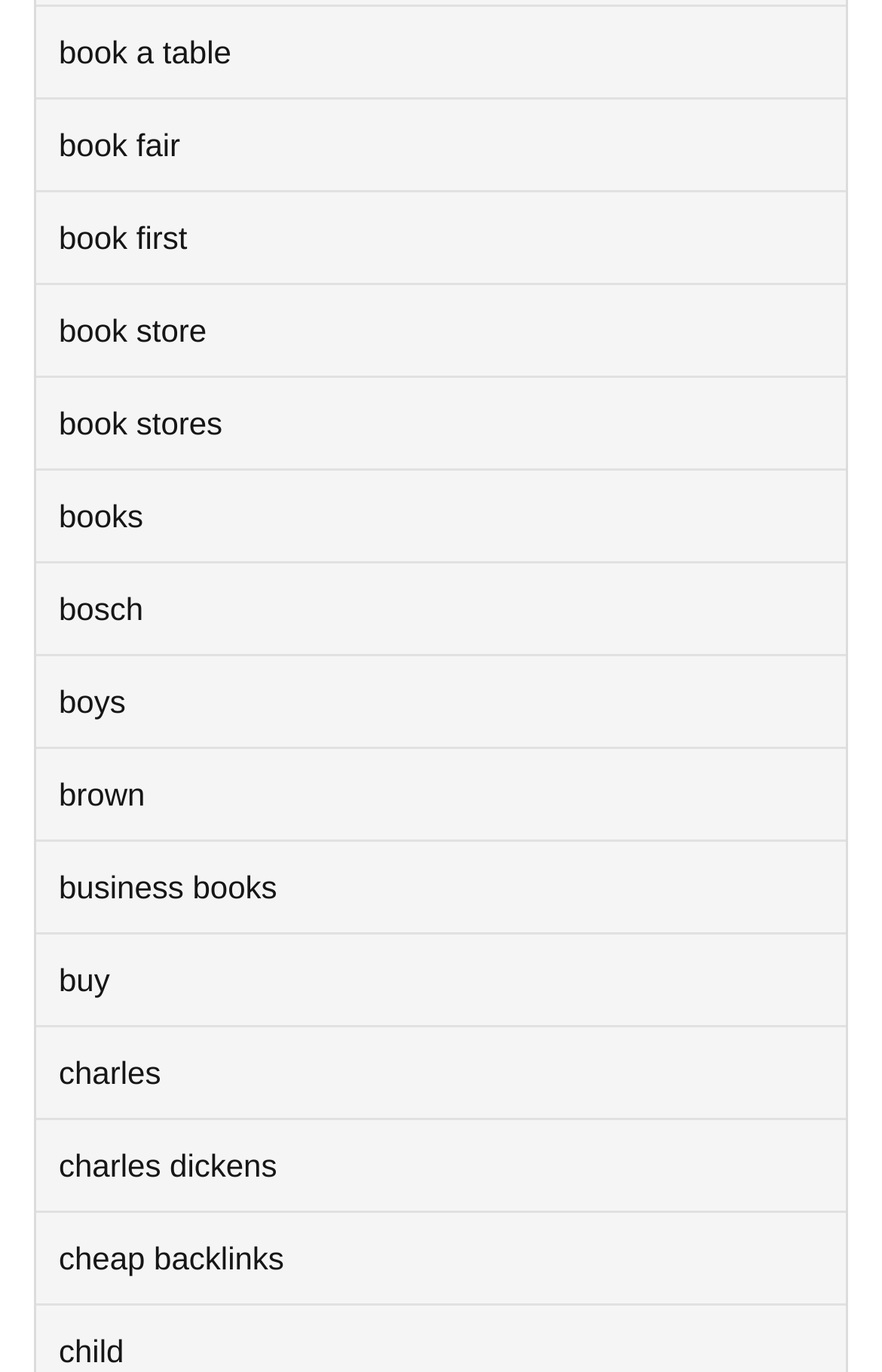Extract the bounding box coordinates for the UI element described by the text: "book stores". The coordinates should be in the form of [left, top, right, bottom] with values between 0 and 1.

[0.067, 0.295, 0.252, 0.321]